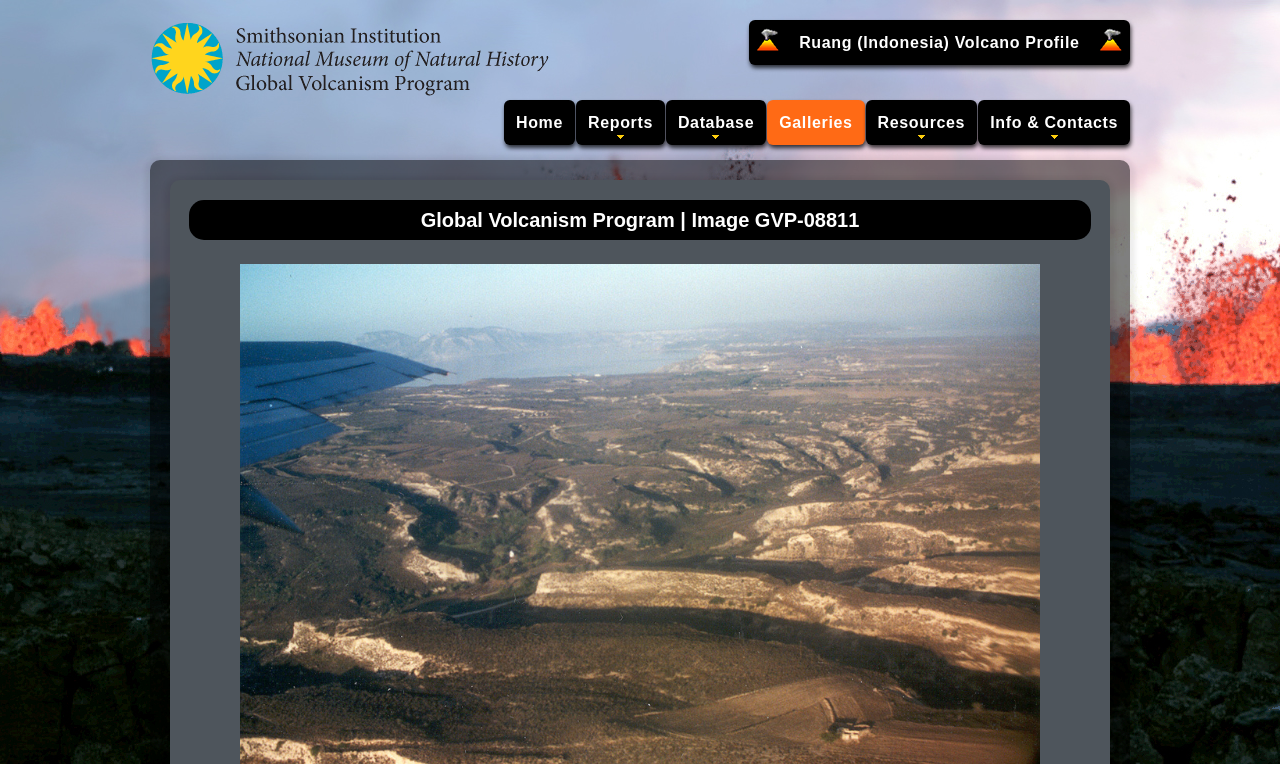Locate the bounding box coordinates of the region to be clicked to comply with the following instruction: "View News". The coordinates must be four float numbers between 0 and 1, in the form [left, top, right, bottom].

None